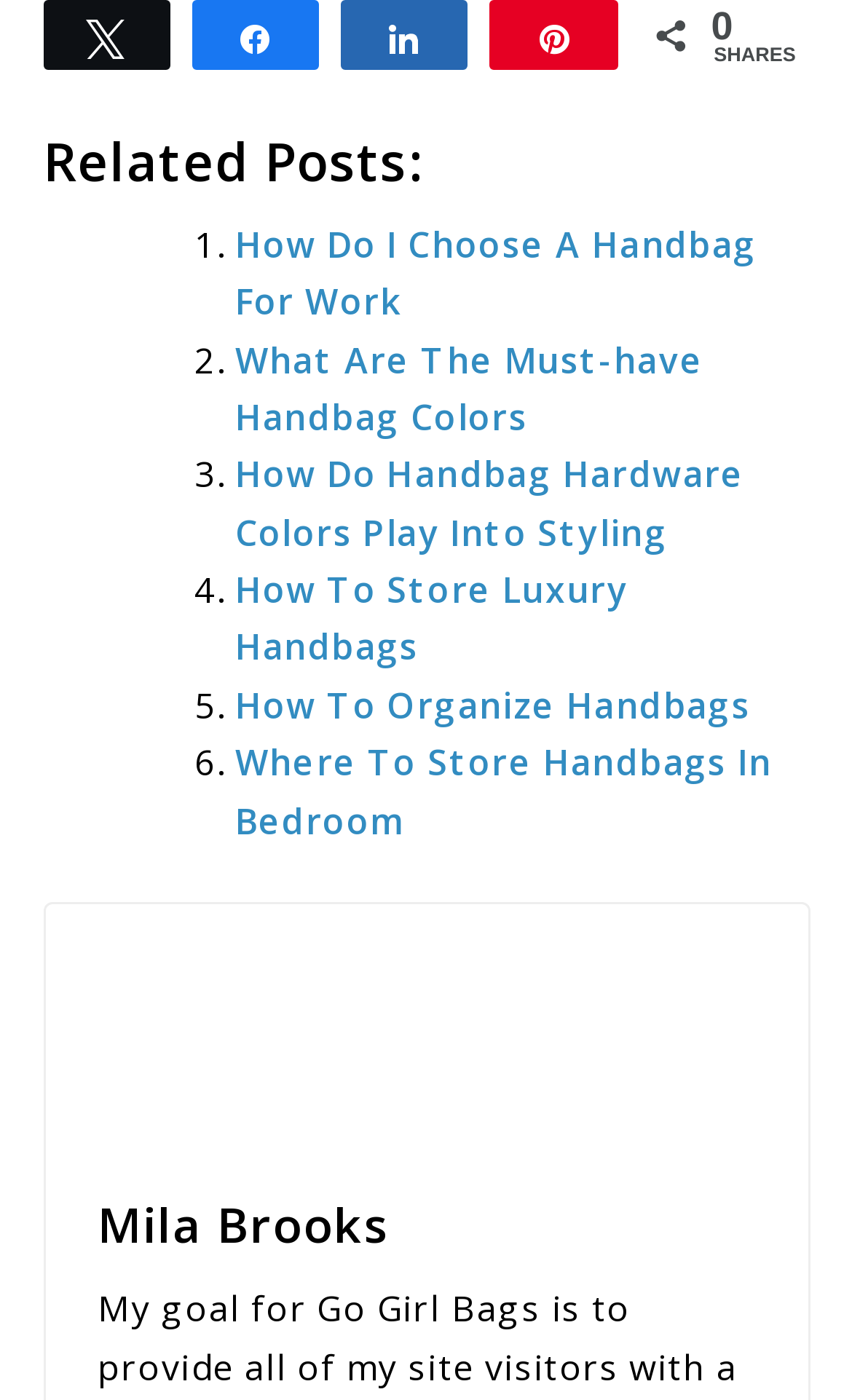Identify the bounding box coordinates of the region that needs to be clicked to carry out this instruction: "View 'Related Posts:'". Provide these coordinates as four float numbers ranging from 0 to 1, i.e., [left, top, right, bottom].

[0.05, 0.084, 0.95, 0.154]